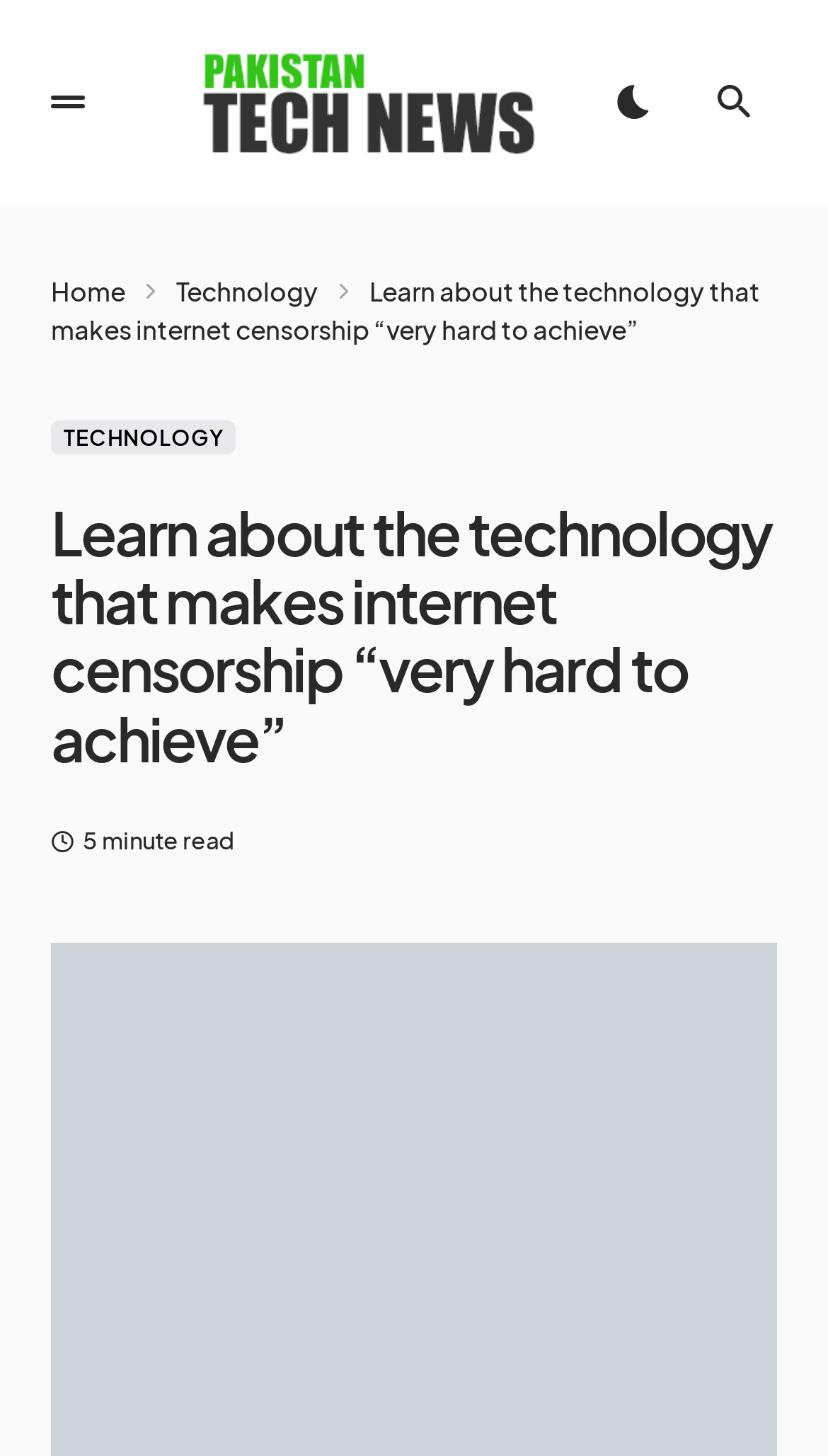Please answer the following question using a single word or phrase: 
What is the name of the news website?

Pakistan Tech News